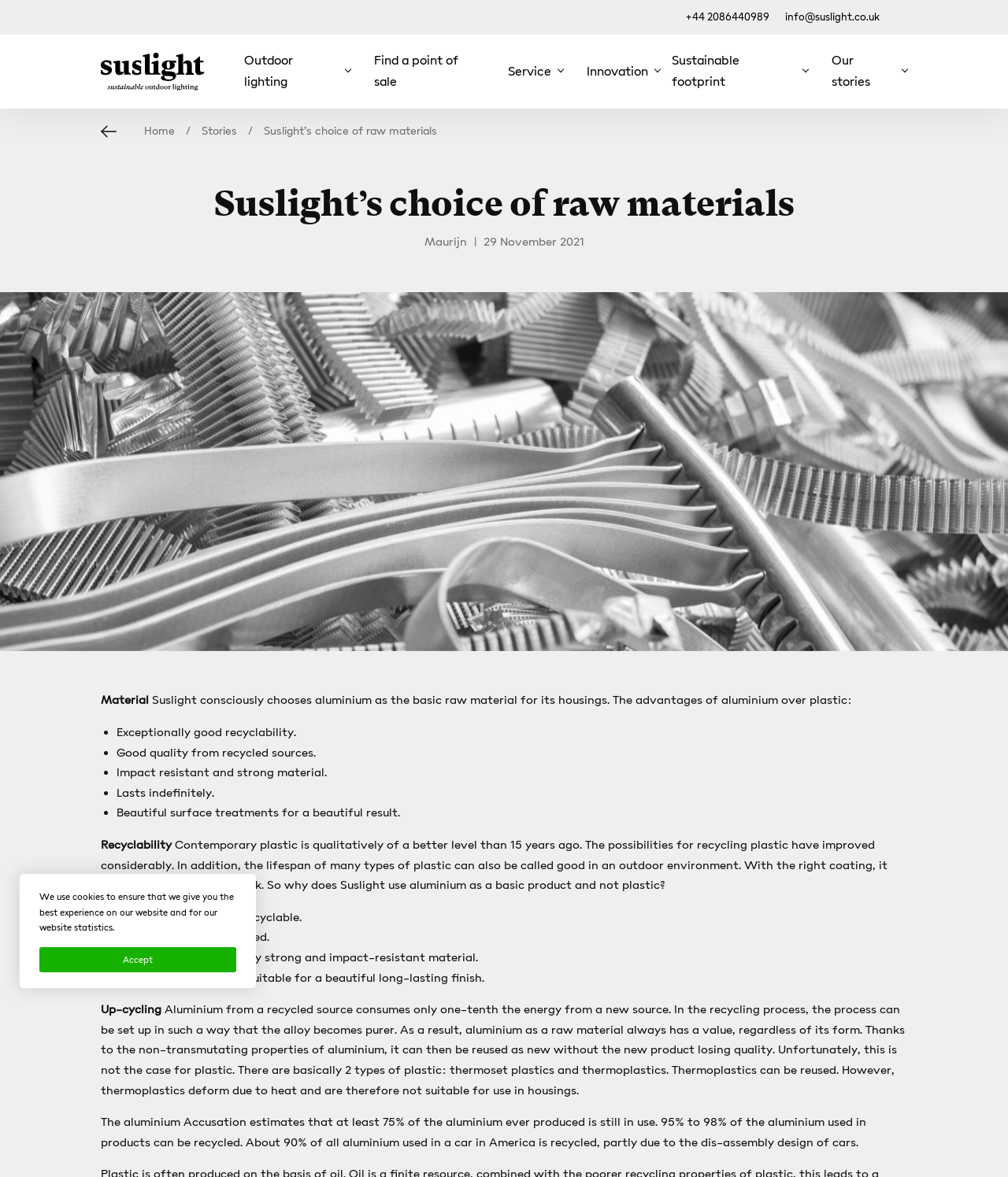How many types of plastic are mentioned on the webpage?
Make sure to answer the question with a detailed and comprehensive explanation.

The webpage mentions two types of plastic: thermoset plastics and thermoplastics, which are discussed in the context of recycling and up-cycling.